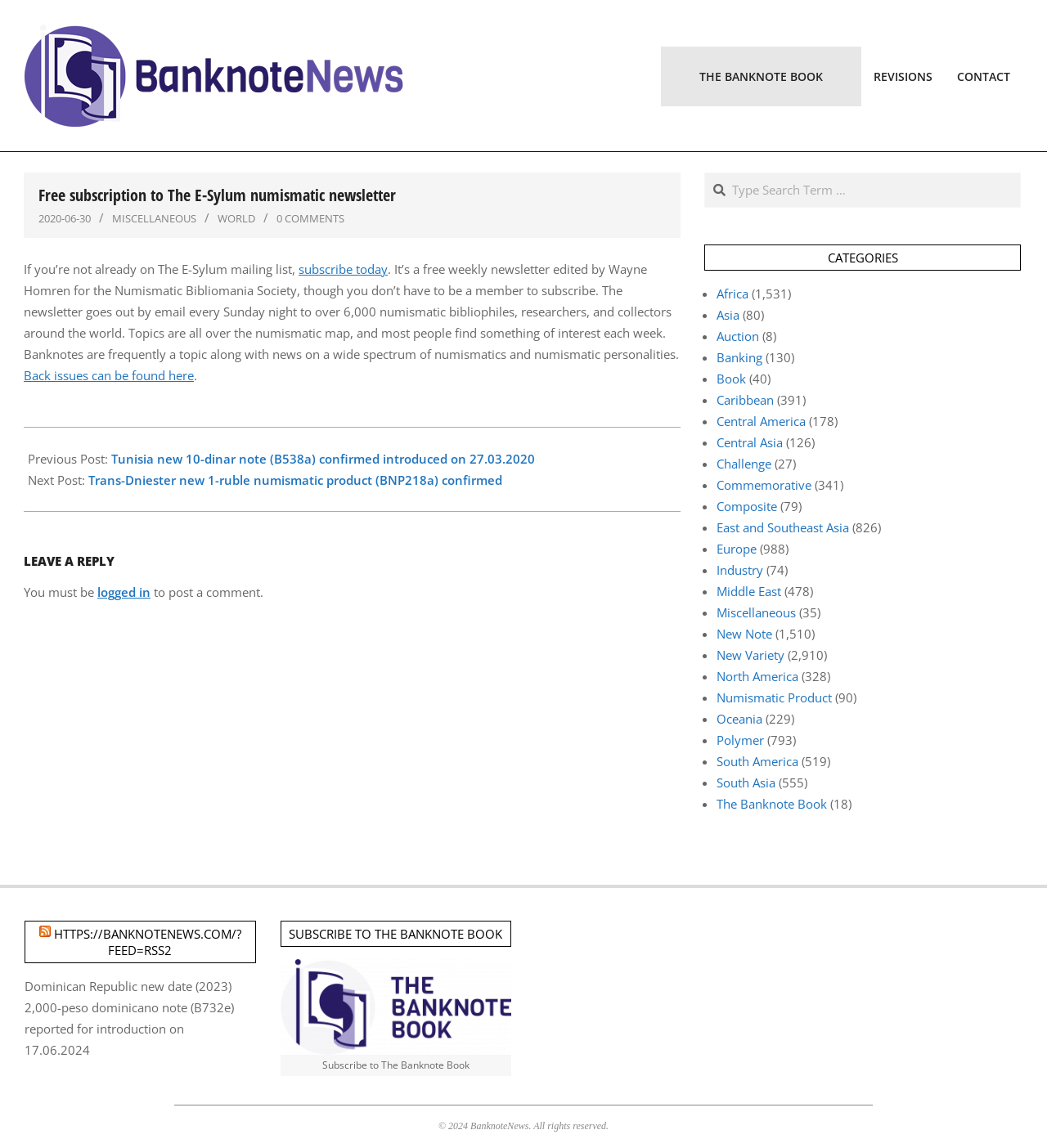Please respond to the question with a concise word or phrase:
What is the category with the most posts?

East and Southeast Asia